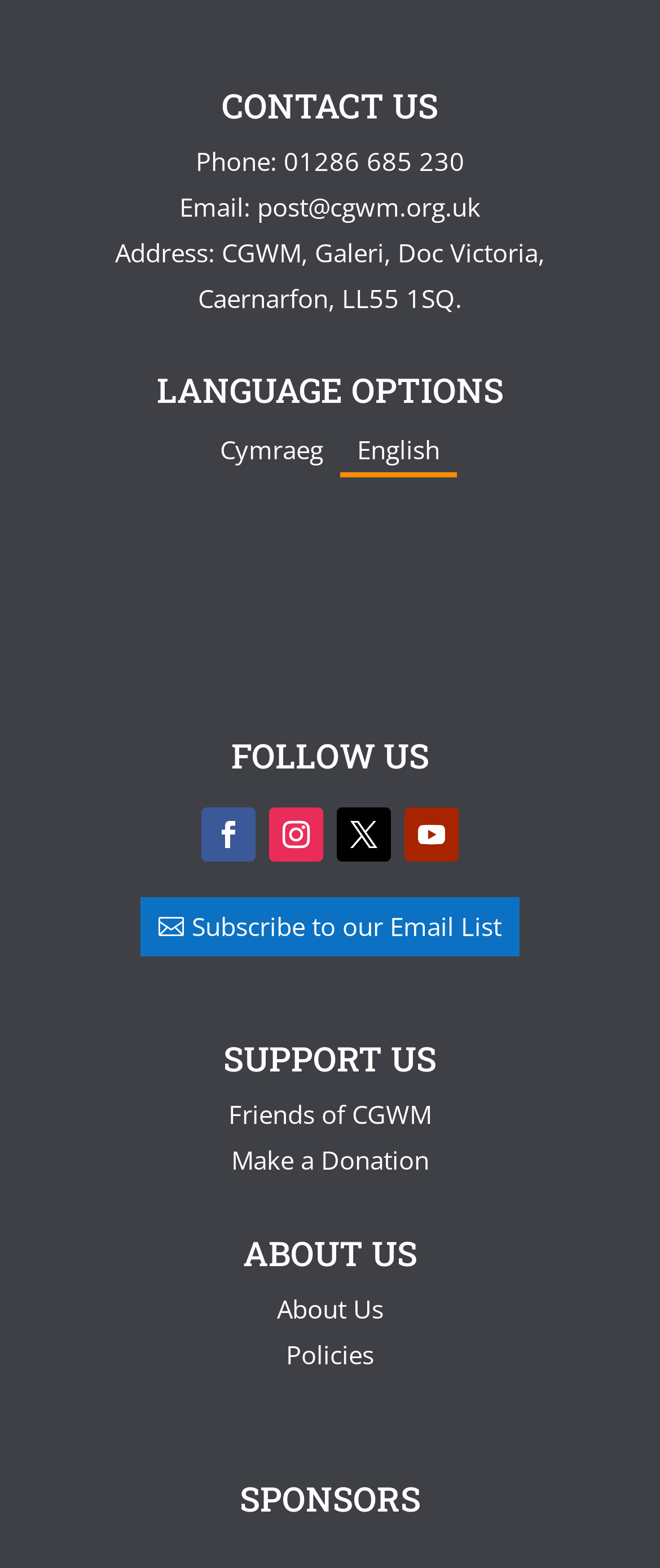Find the bounding box coordinates for the element described here: "Follow".

[0.613, 0.515, 0.695, 0.55]